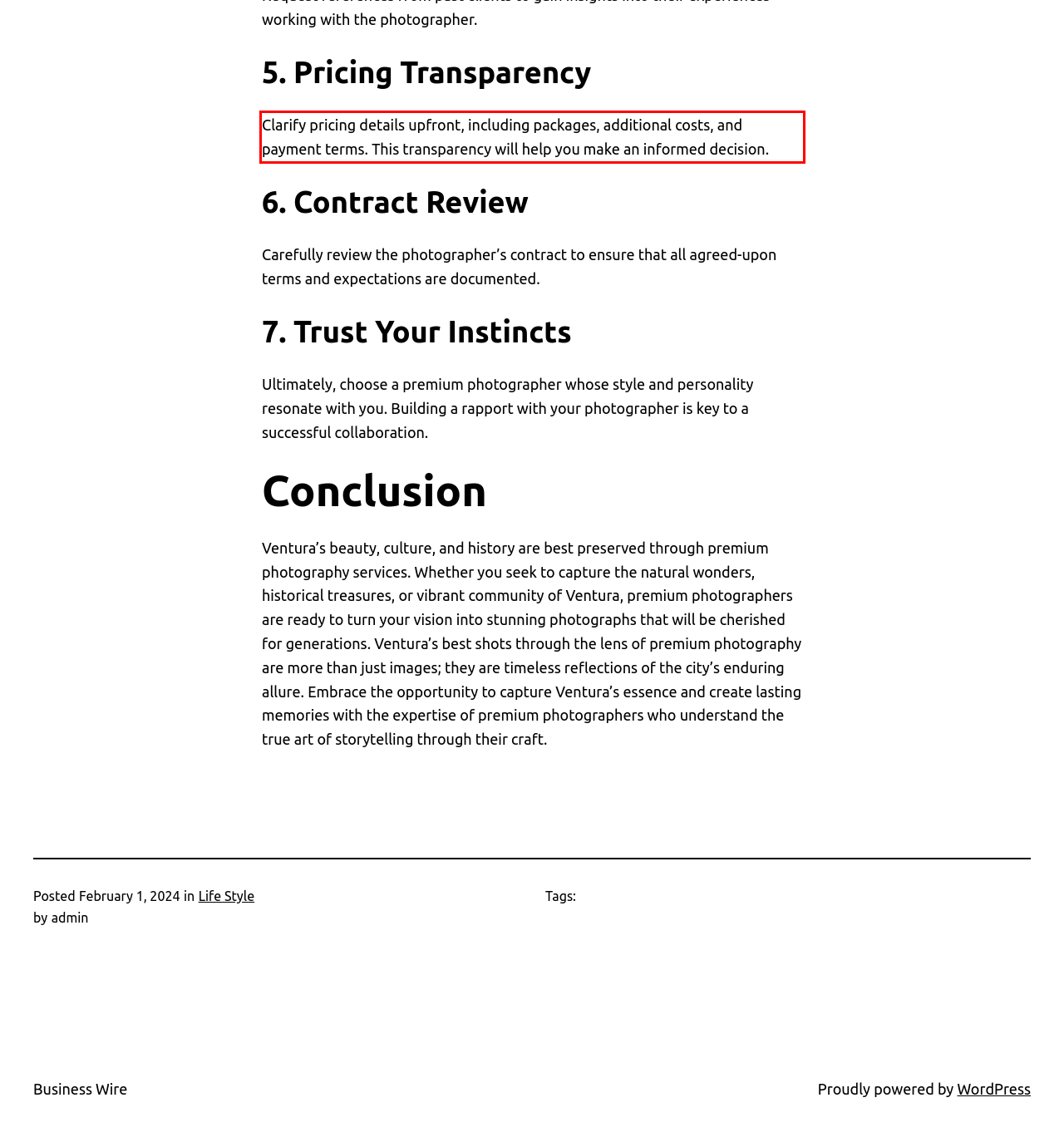Given a webpage screenshot, locate the red bounding box and extract the text content found inside it.

Clarify pricing details upfront, including packages, additional costs, and payment terms. This transparency will help you make an informed decision.